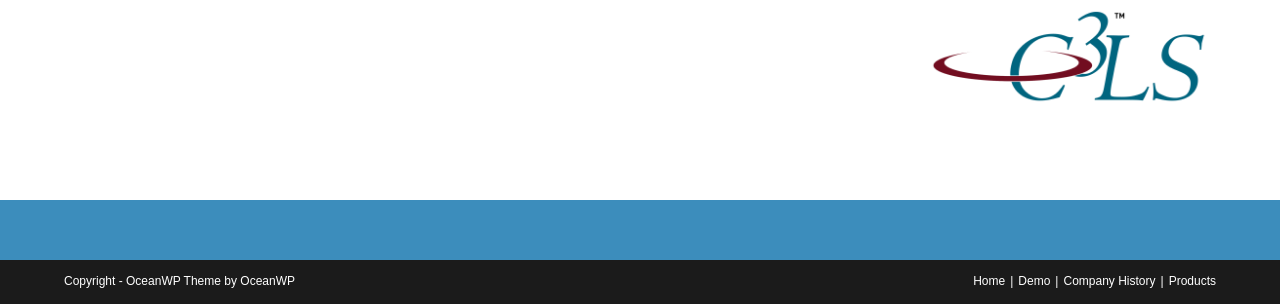Find the bounding box coordinates for the HTML element specified by: "Company History".

[0.831, 0.902, 0.903, 0.948]